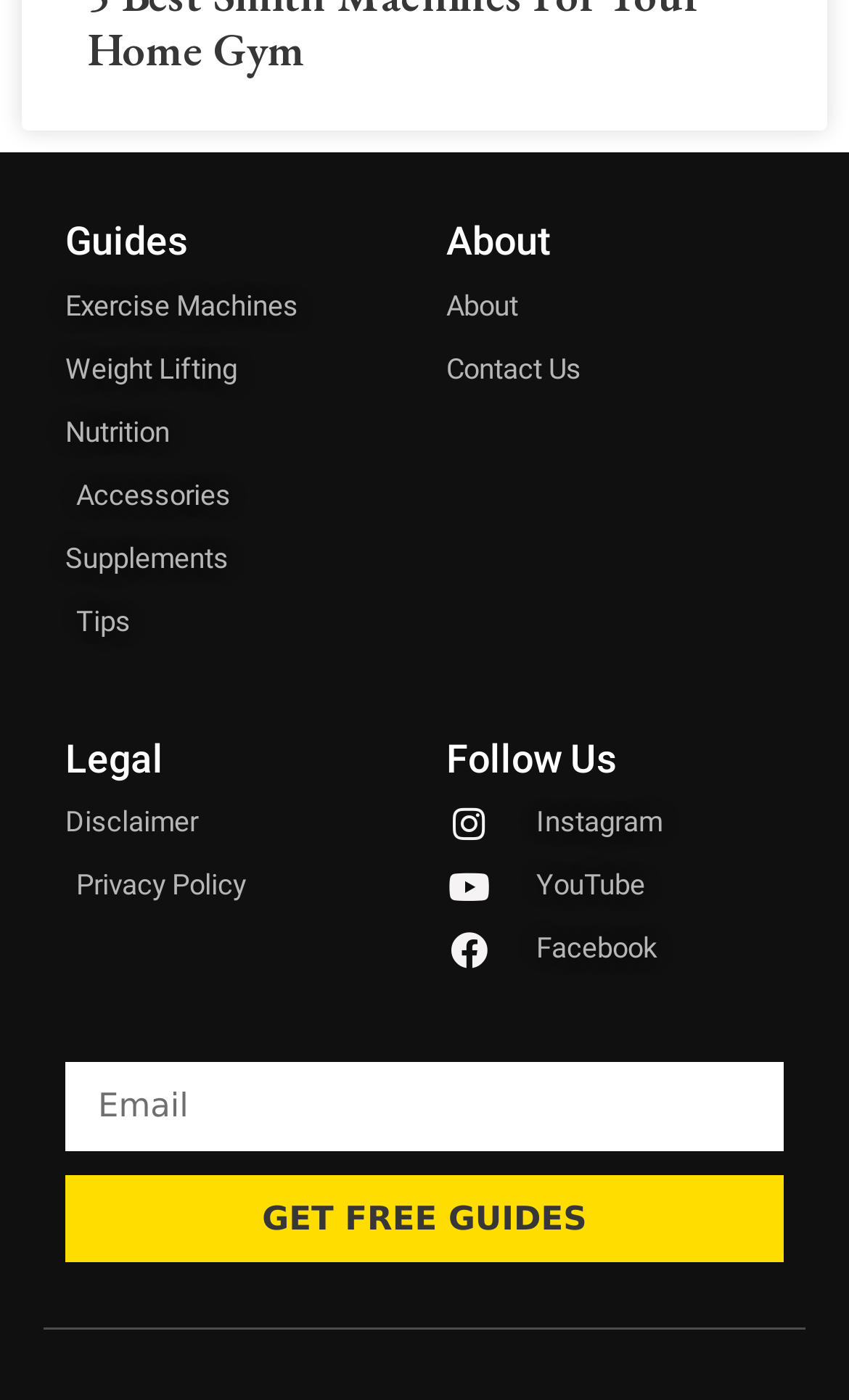Please indicate the bounding box coordinates for the clickable area to complete the following task: "Follow on Instagram". The coordinates should be specified as four float numbers between 0 and 1, i.e., [left, top, right, bottom].

[0.526, 0.569, 0.923, 0.606]